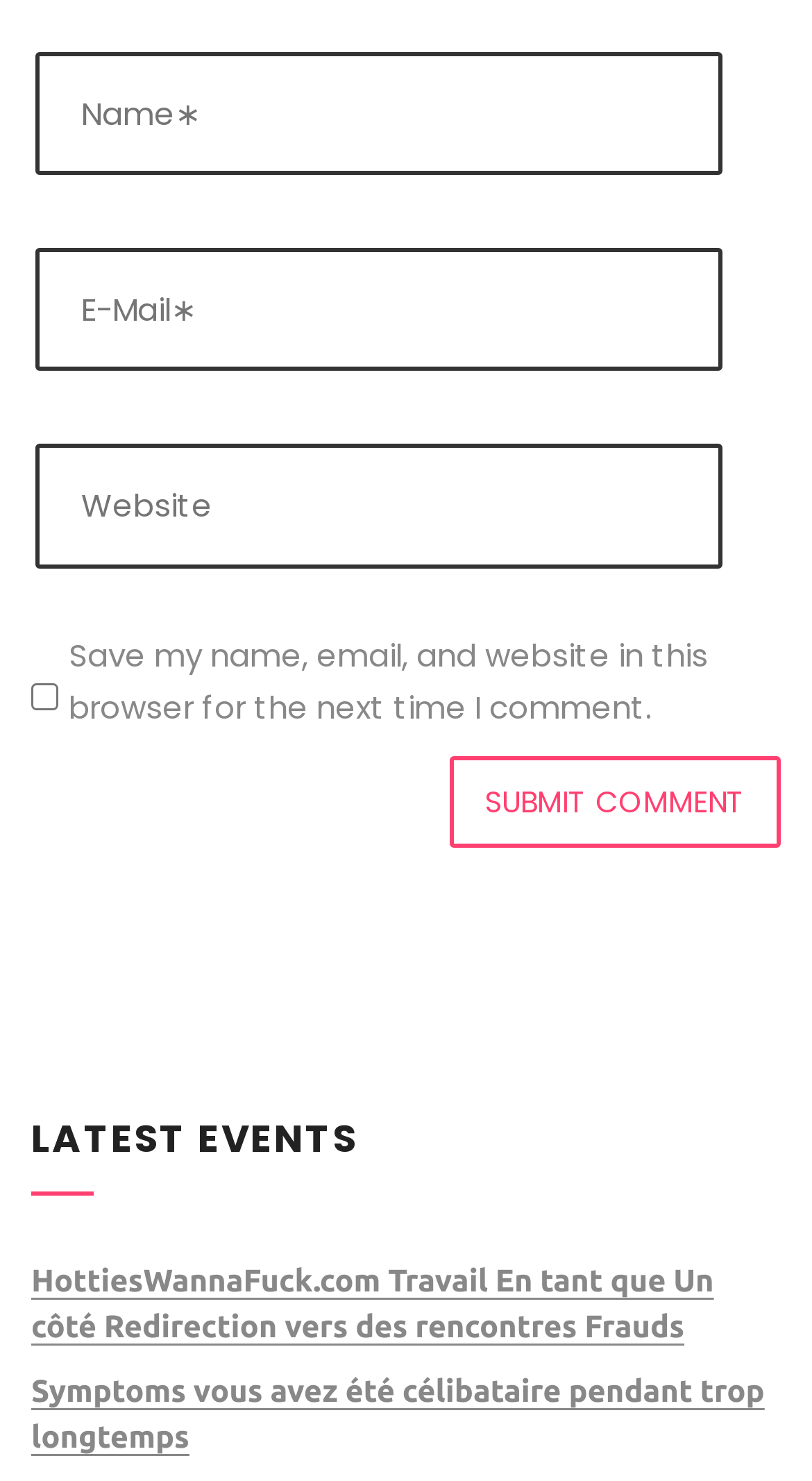Respond to the question below with a single word or phrase:
How many links are there below the 'LATEST EVENTS' section?

2